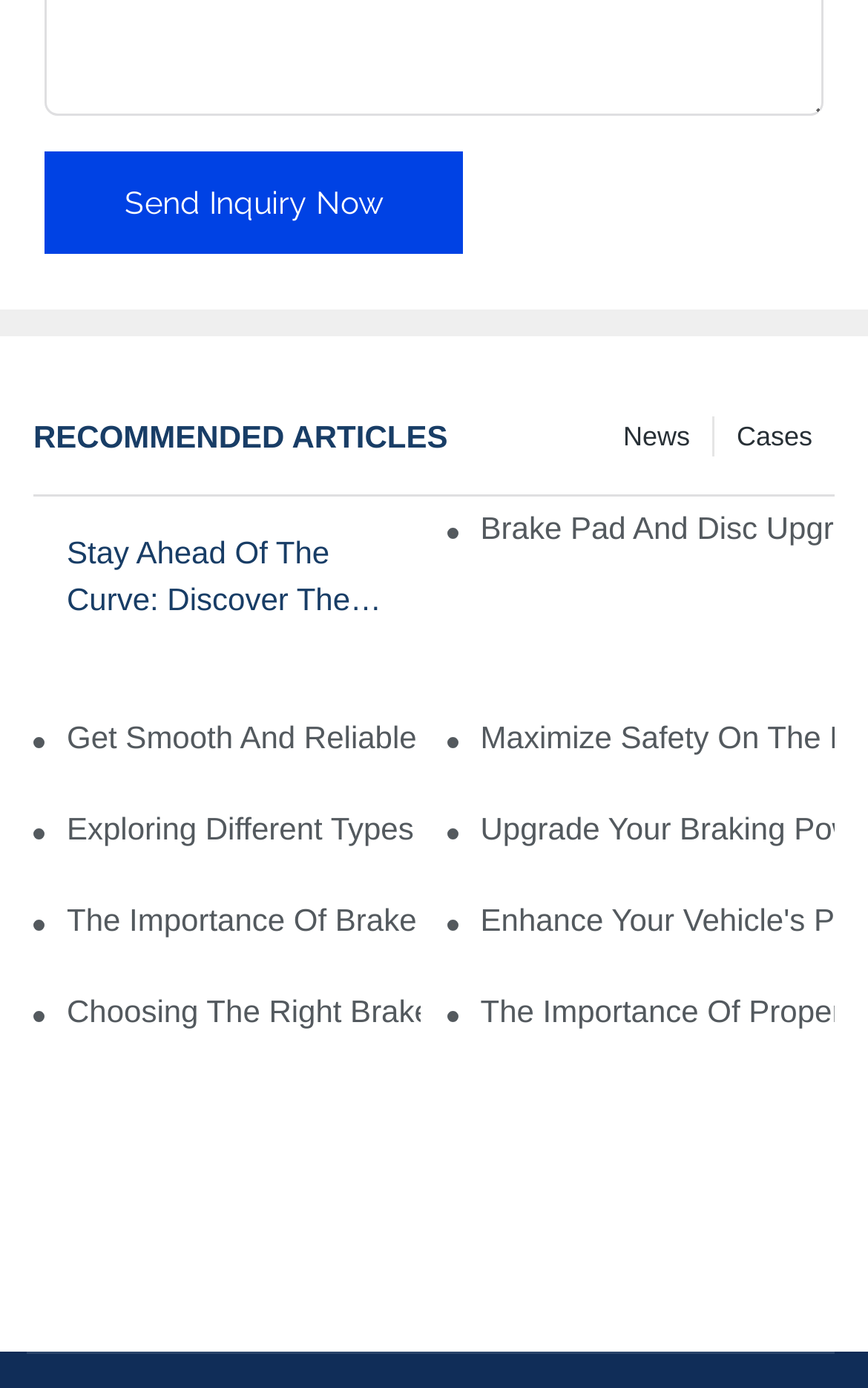Using the provided element description: "Cases", identify the bounding box coordinates. The coordinates should be four floats between 0 and 1 in the order [left, top, right, bottom].

[0.82, 0.301, 0.962, 0.329]